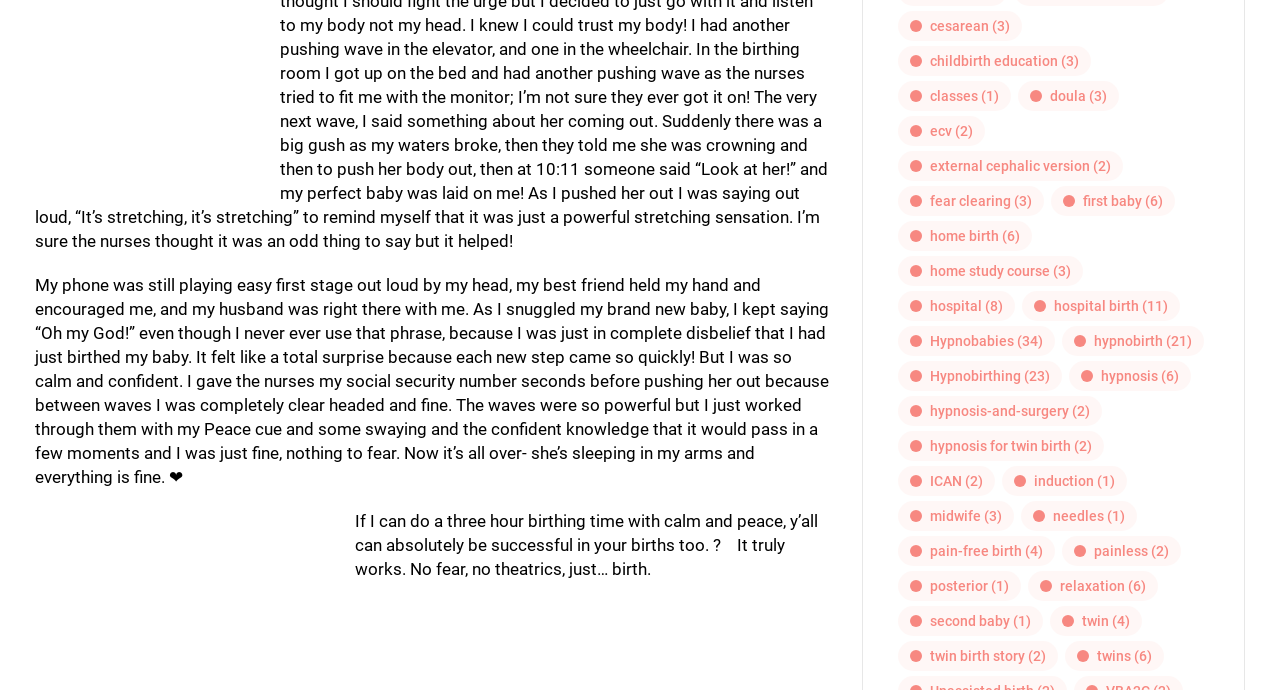From the screenshot, find the bounding box of the UI element matching this description: "hospital (8)". Supply the bounding box coordinates in the form [left, top, right, bottom], each a float between 0 and 1.

[0.701, 0.421, 0.793, 0.465]